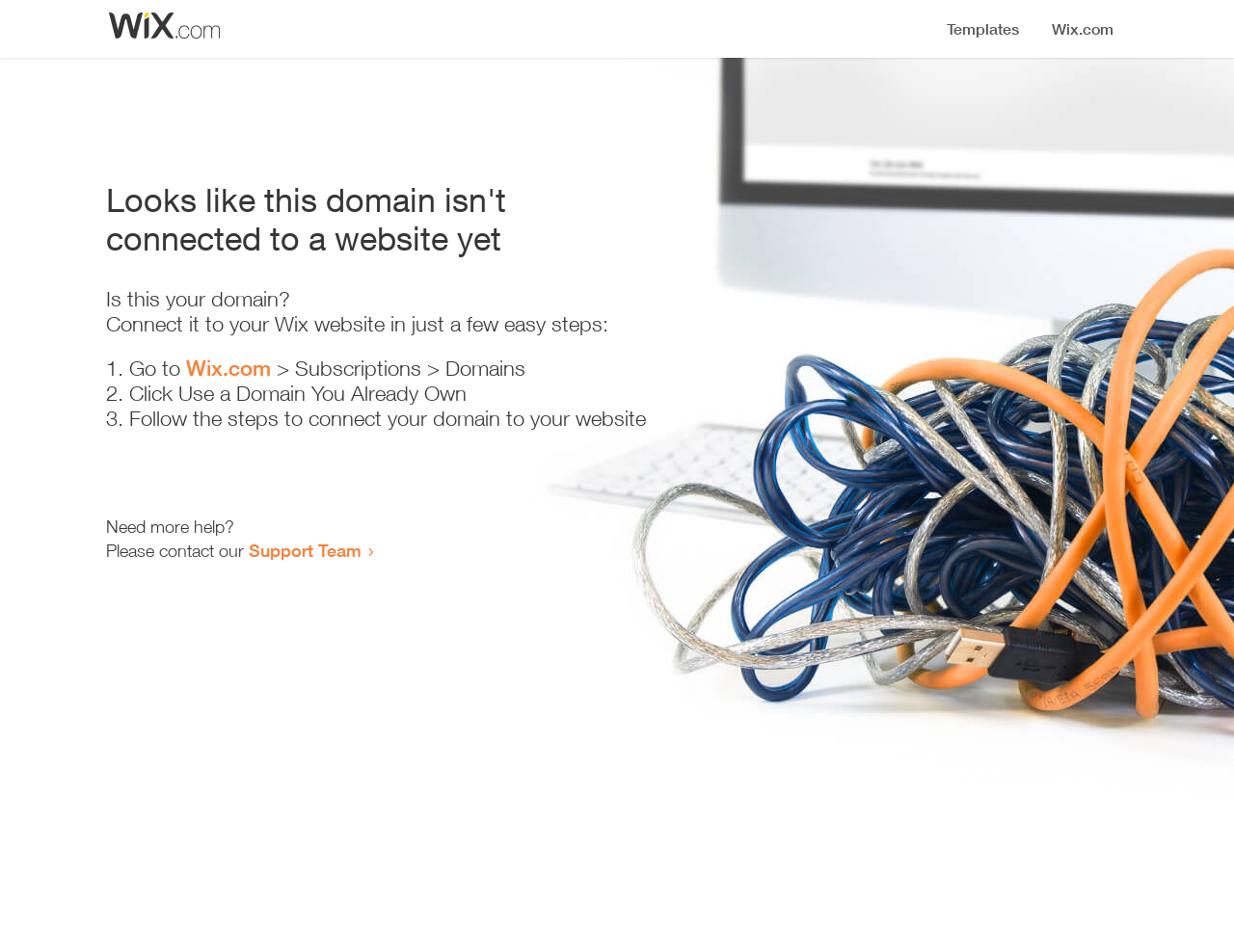Look at the image and give a detailed response to the following question: Where can I get more help?

The webpage provides a link to the 'Support Team' at the bottom, which suggests that users can contact them for more help.